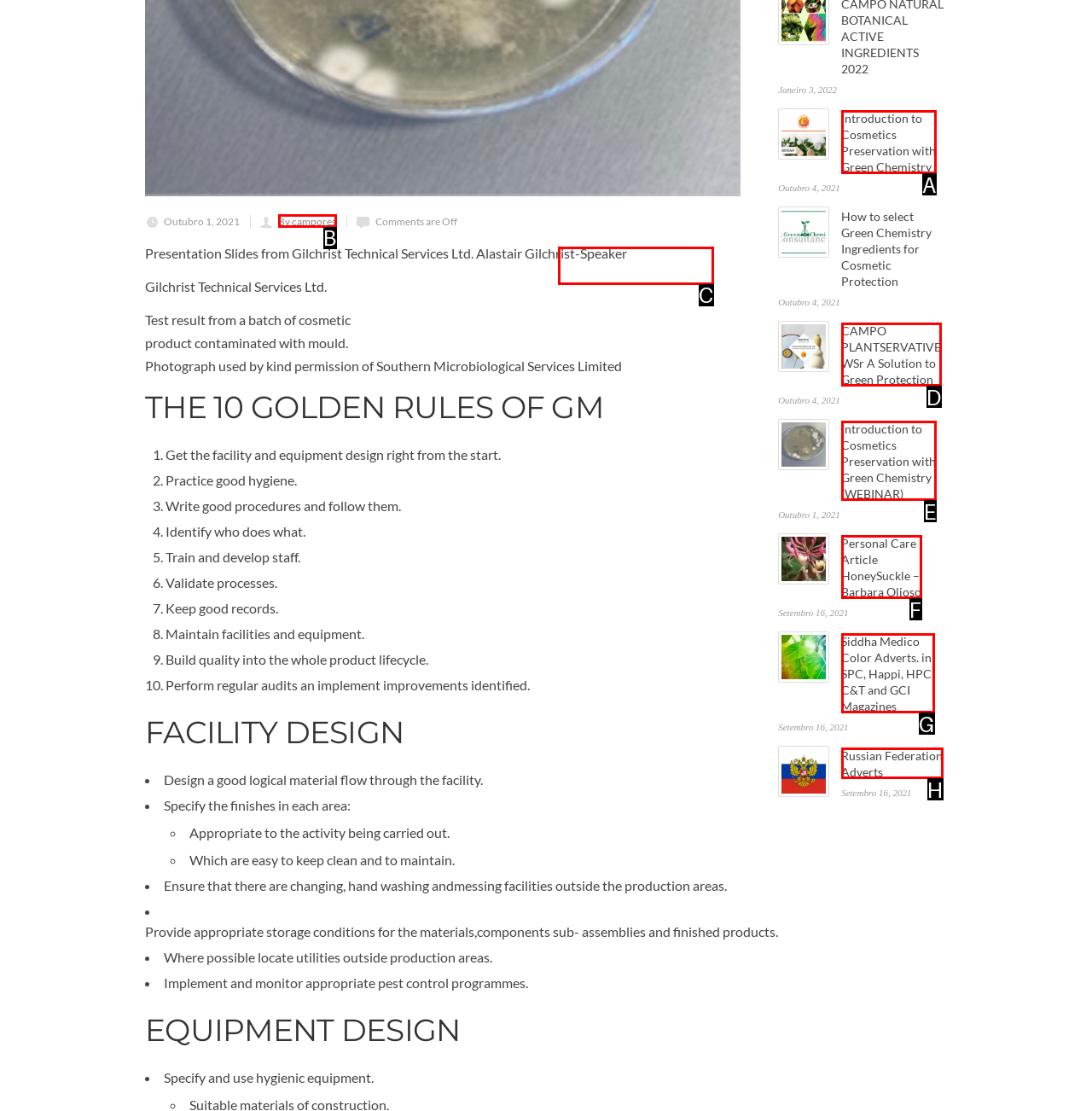Point out the option that best suits the description: Russian Federation Adverts
Indicate your answer with the letter of the selected choice.

H